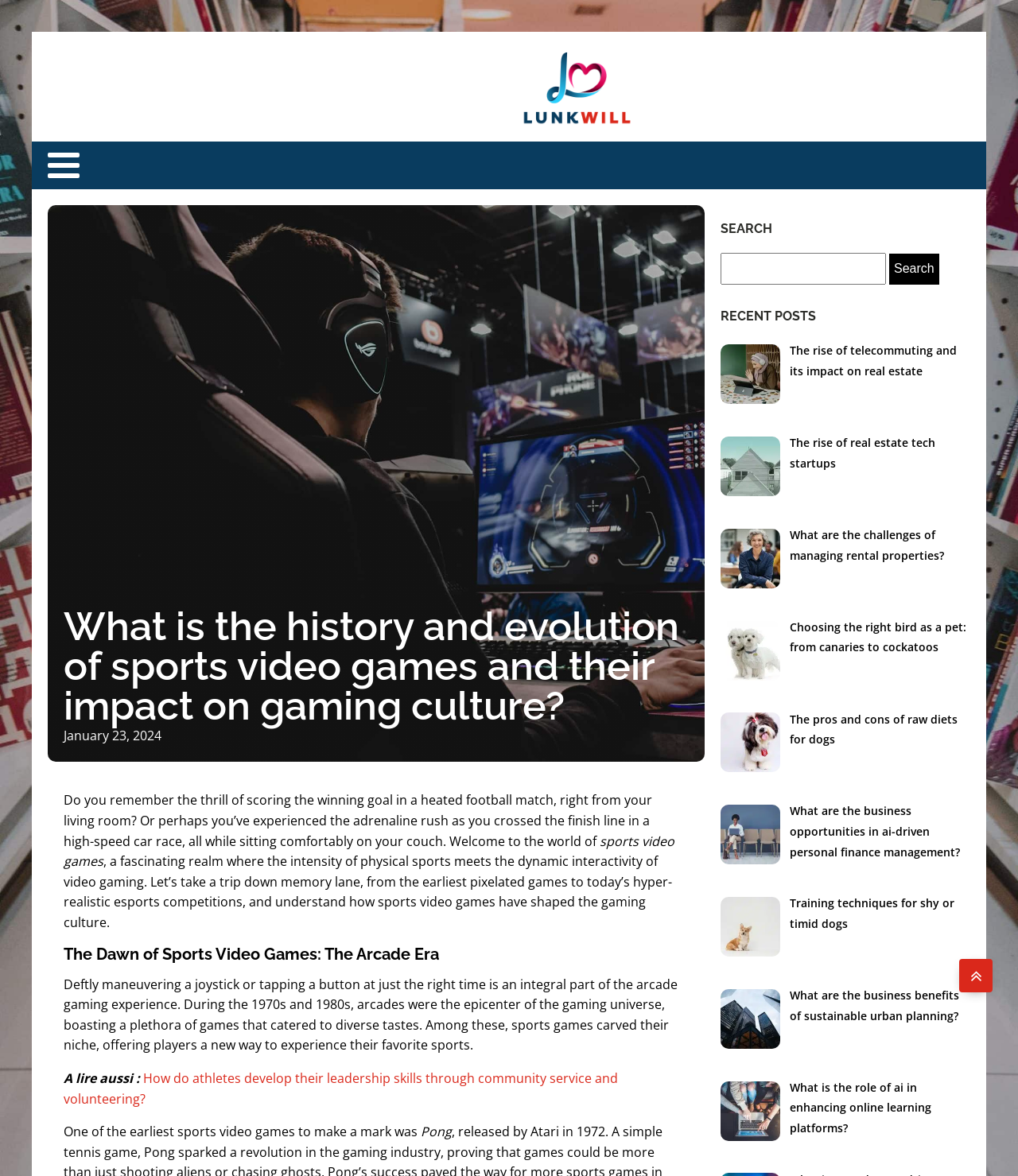Identify and extract the heading text of the webpage.

What is the history and evolution of sports video games and their impact on gaming culture?